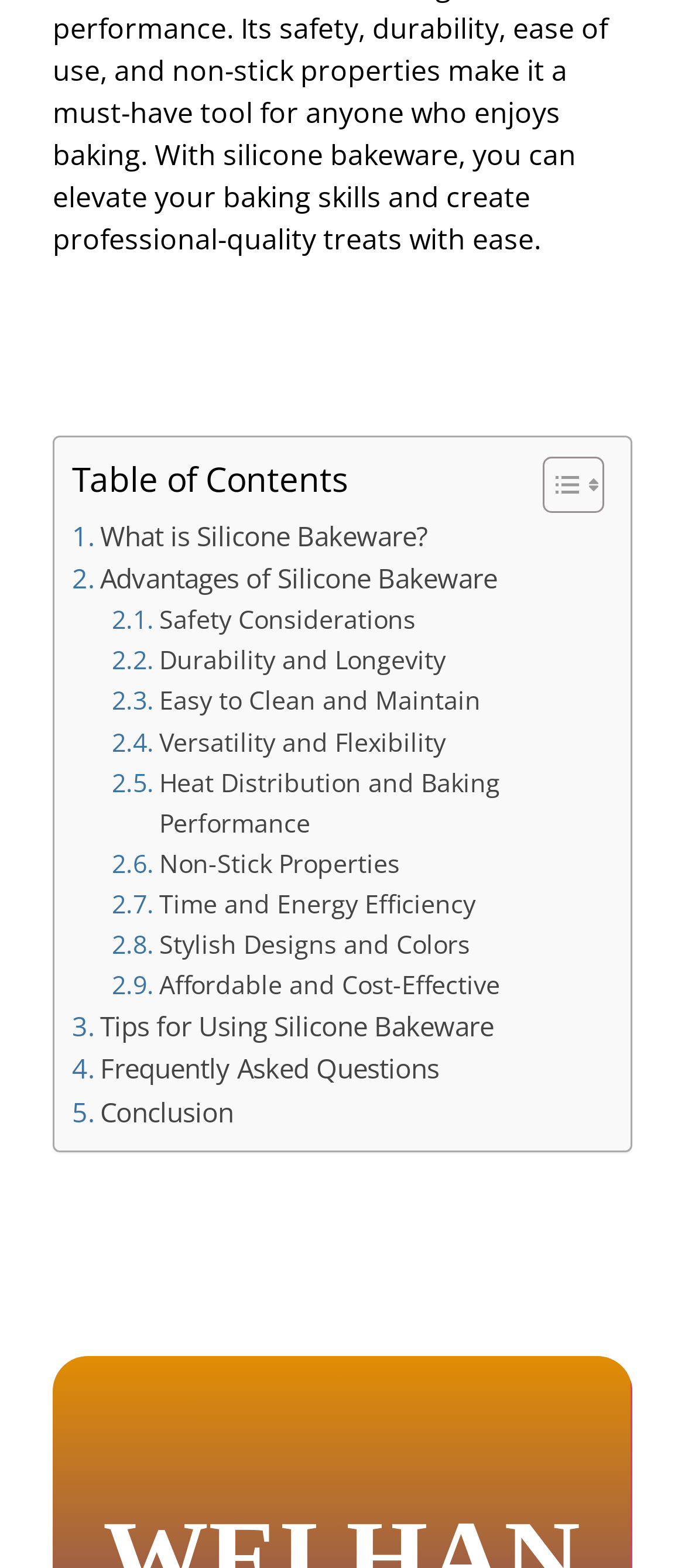What is the purpose of the button with two images?
Refer to the image and offer an in-depth and detailed answer to the question.

The button with two images is used to toggle the 'Table of Content' section. The button has a bounding box coordinate of [0.754, 0.29, 0.869, 0.328] and contains two image elements with bounding box coordinates [0.801, 0.298, 0.853, 0.32] and [0.853, 0.303, 0.878, 0.314] respectively.